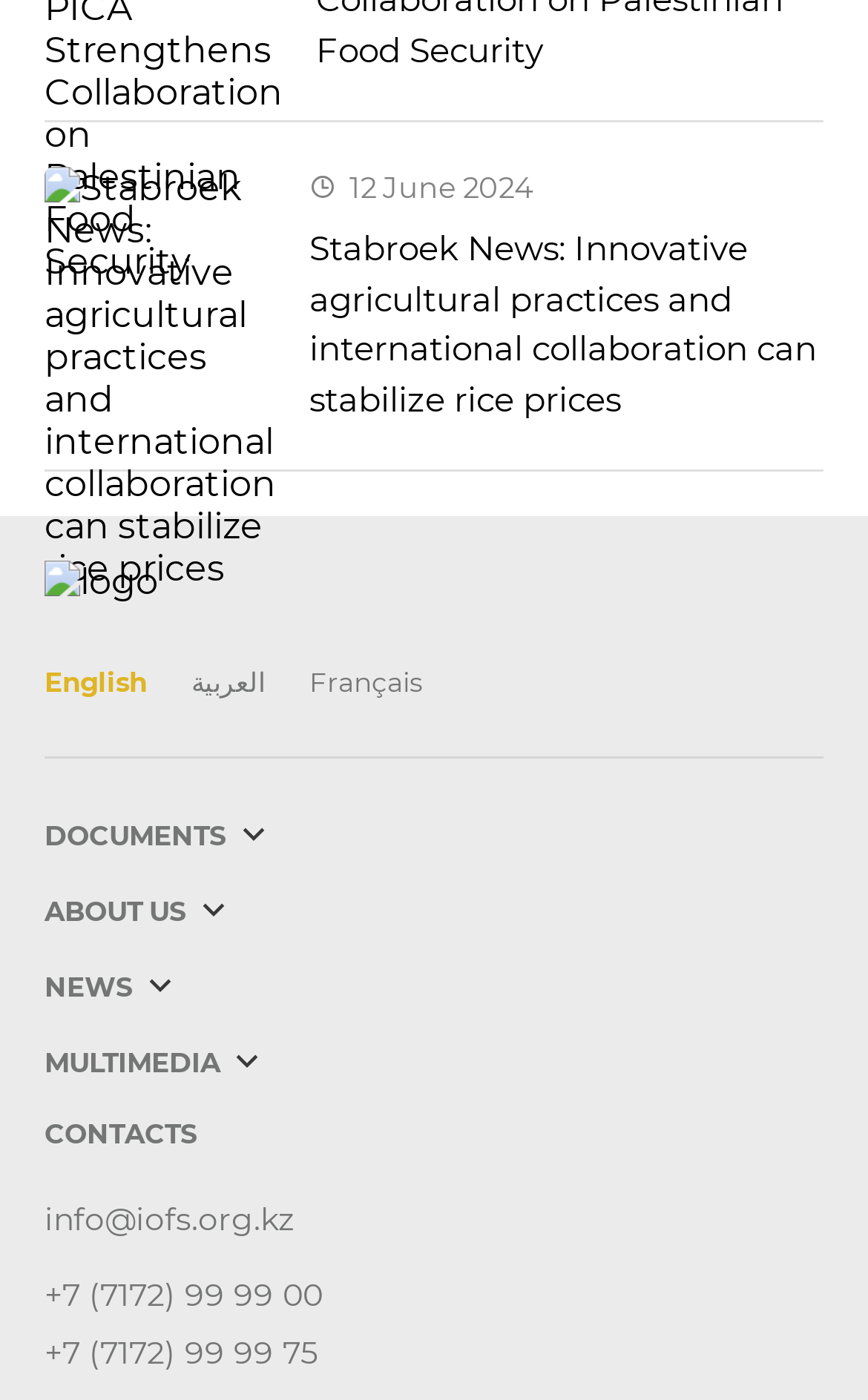Locate and provide the bounding box coordinates for the HTML element that matches this description: "English".

[0.051, 0.475, 0.169, 0.499]